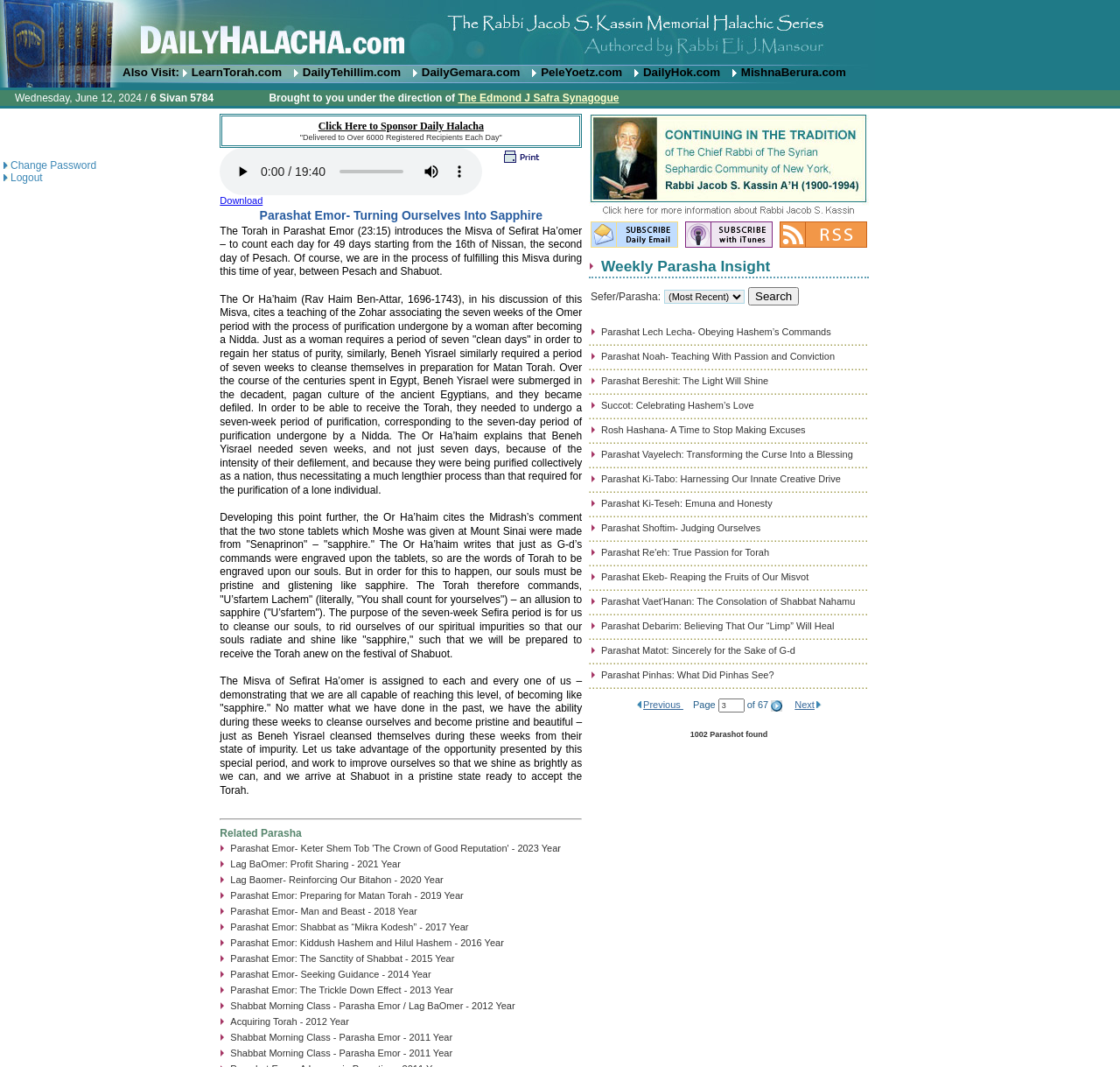Locate the bounding box coordinates of the item that should be clicked to fulfill the instruction: "Read about The Réserve de Faune du N’Zo".

None